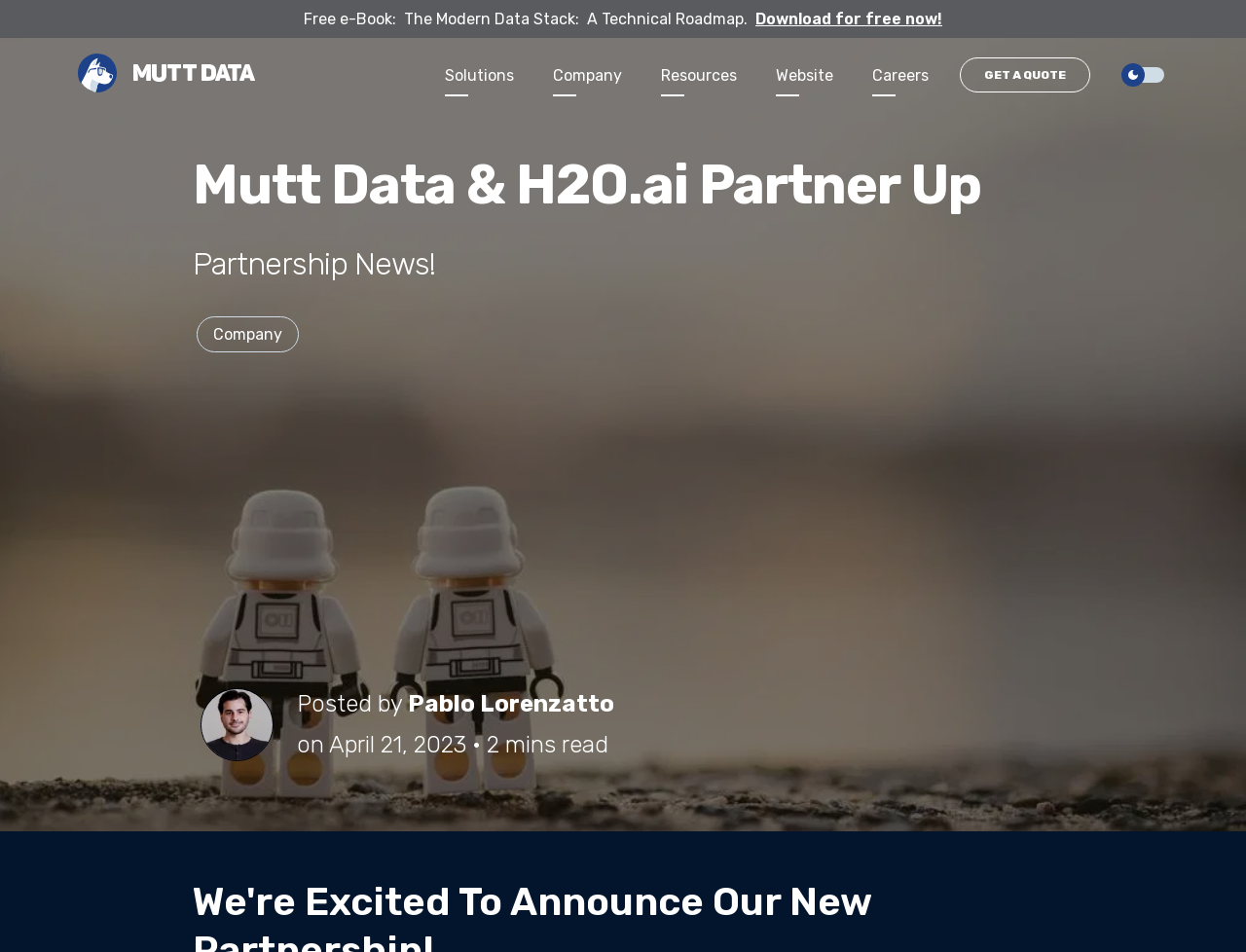Provide your answer in a single word or phrase: 
What is the name of the person mentioned in the article?

Pablo Lorenzatto